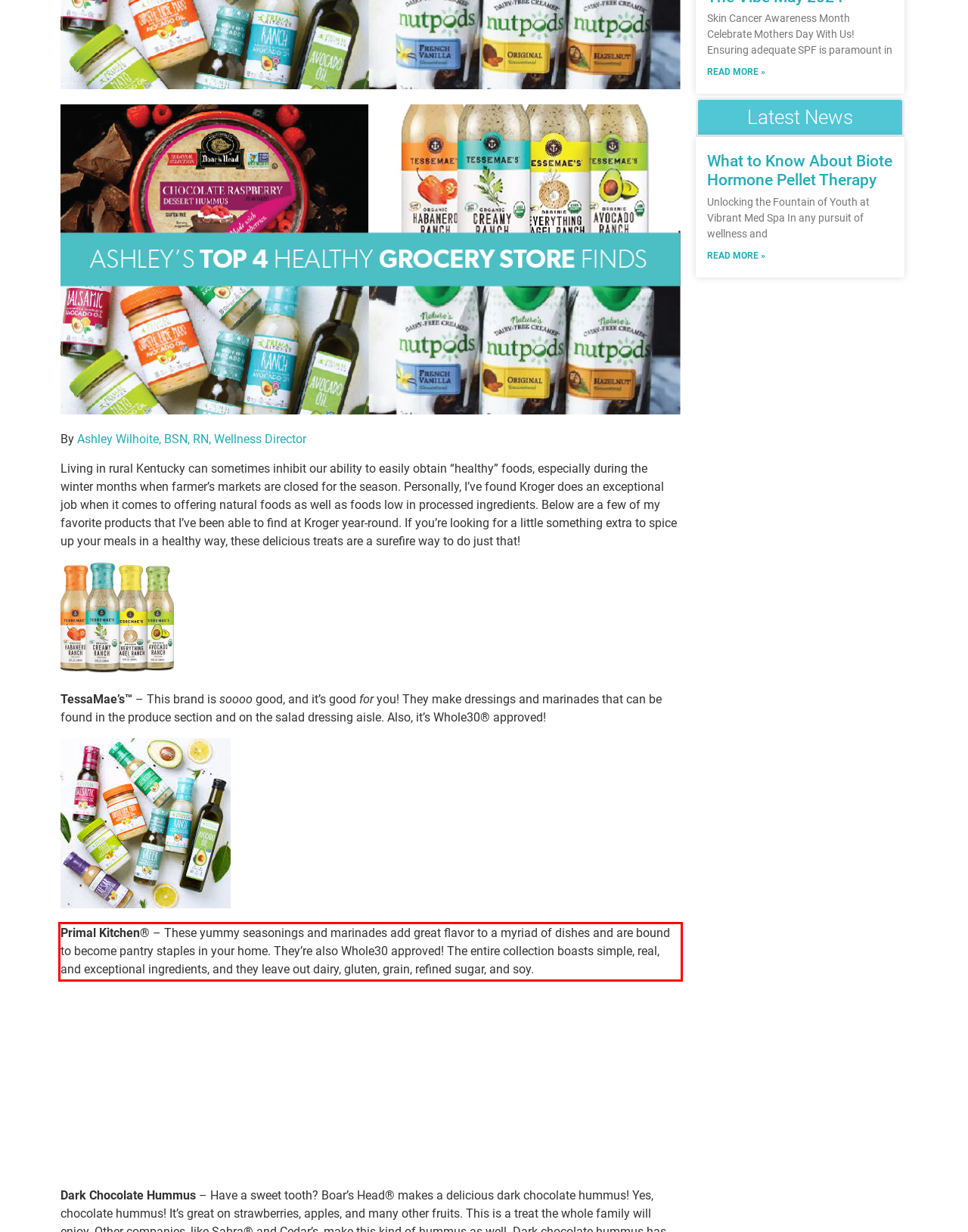You are presented with a screenshot containing a red rectangle. Extract the text found inside this red bounding box.

Primal Kitchen® – These yummy seasonings and marinades add great flavor to a myriad of dishes and are bound to become pantry staples in your home. They’re also Whole30 approved! The entire collection boasts simple, real, and exceptional ingredients, and they leave out dairy, gluten, grain, refined sugar, and soy.